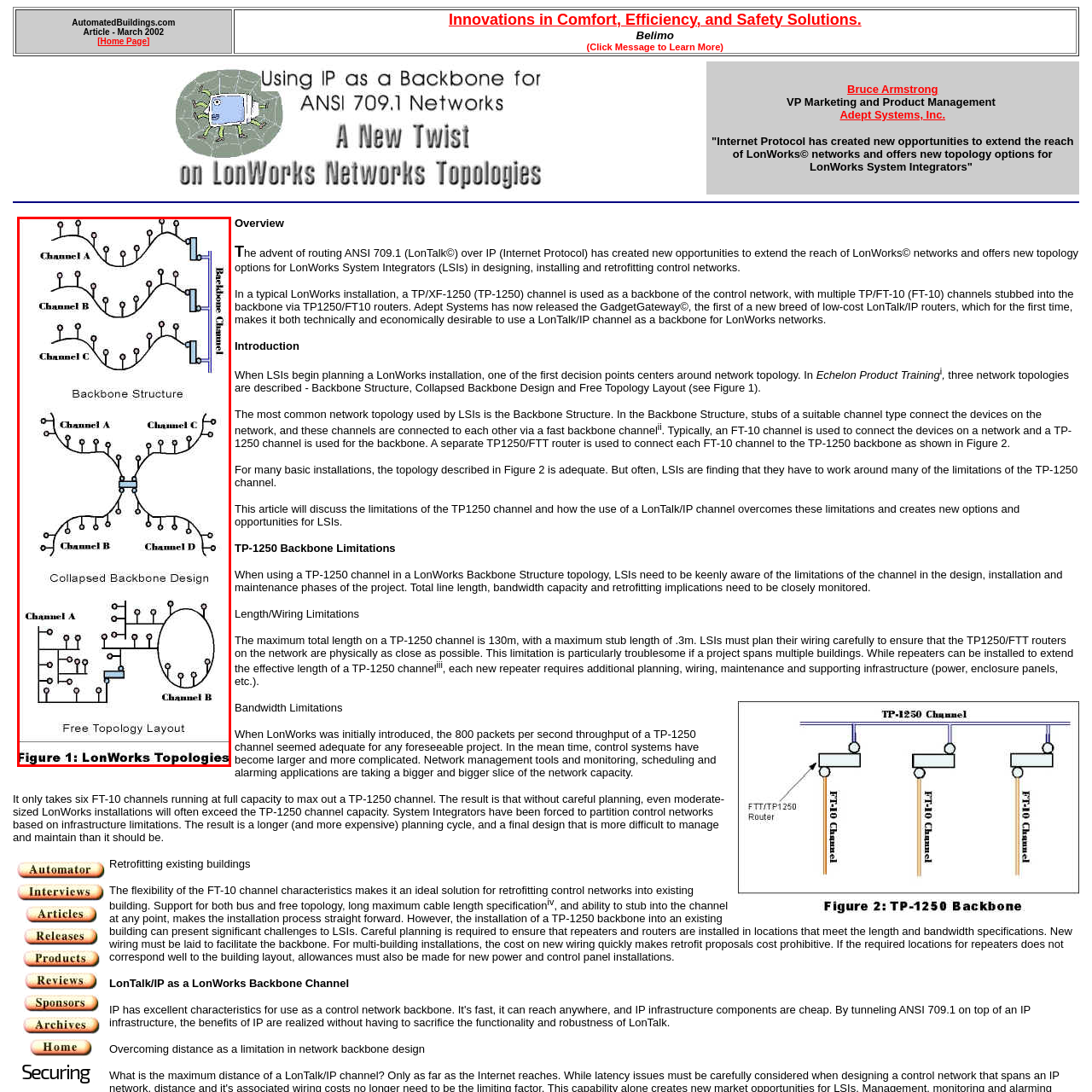Pay special attention to the segment of the image inside the red box and offer a detailed answer to the question that follows, based on what you see: What is the advantage of the Free Topology Layout?

The Free Topology Layout offers a more flexible network arrangement, where channels do not follow a strict backbone connection, allowing for easier modifications and expansions within a network, thereby providing system integrators with more design flexibility.